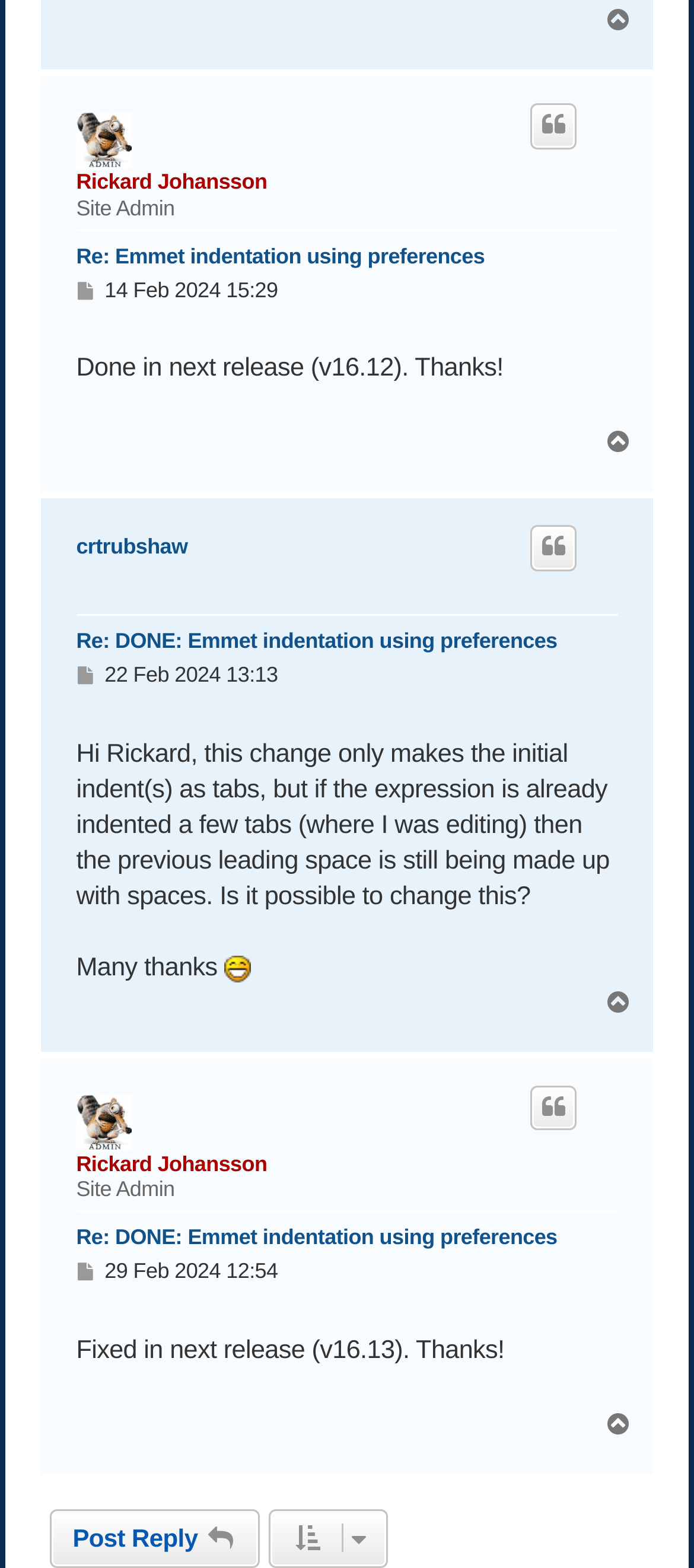Determine the bounding box coordinates of the clickable element necessary to fulfill the instruction: "View post details". Provide the coordinates as four float numbers within the 0 to 1 range, i.e., [left, top, right, bottom].

[0.11, 0.153, 0.89, 0.173]